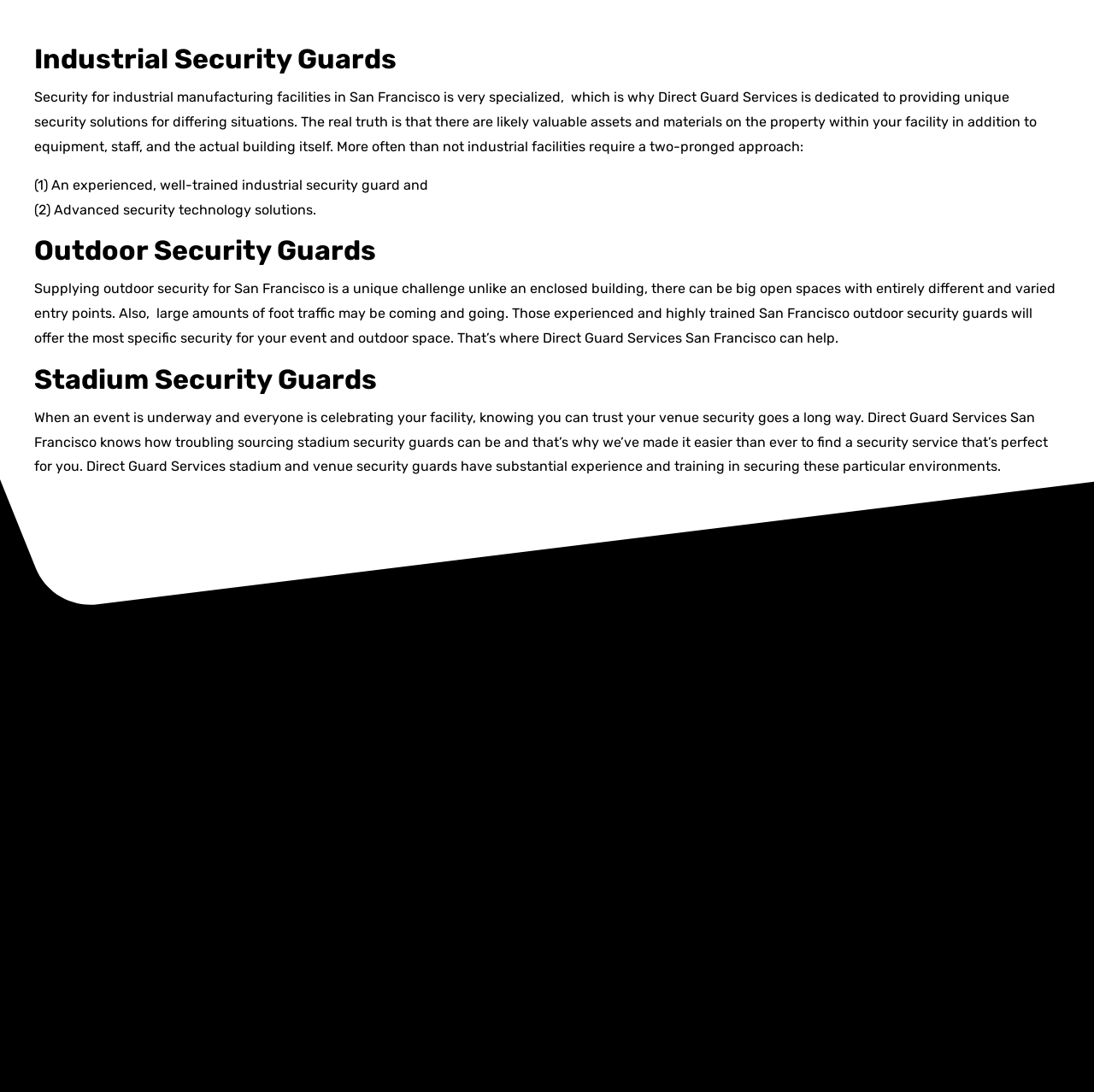Reply to the question with a single word or phrase:
What are the locations where security services are provided?

Los Angeles, Riverside, San Bernardino, etc.